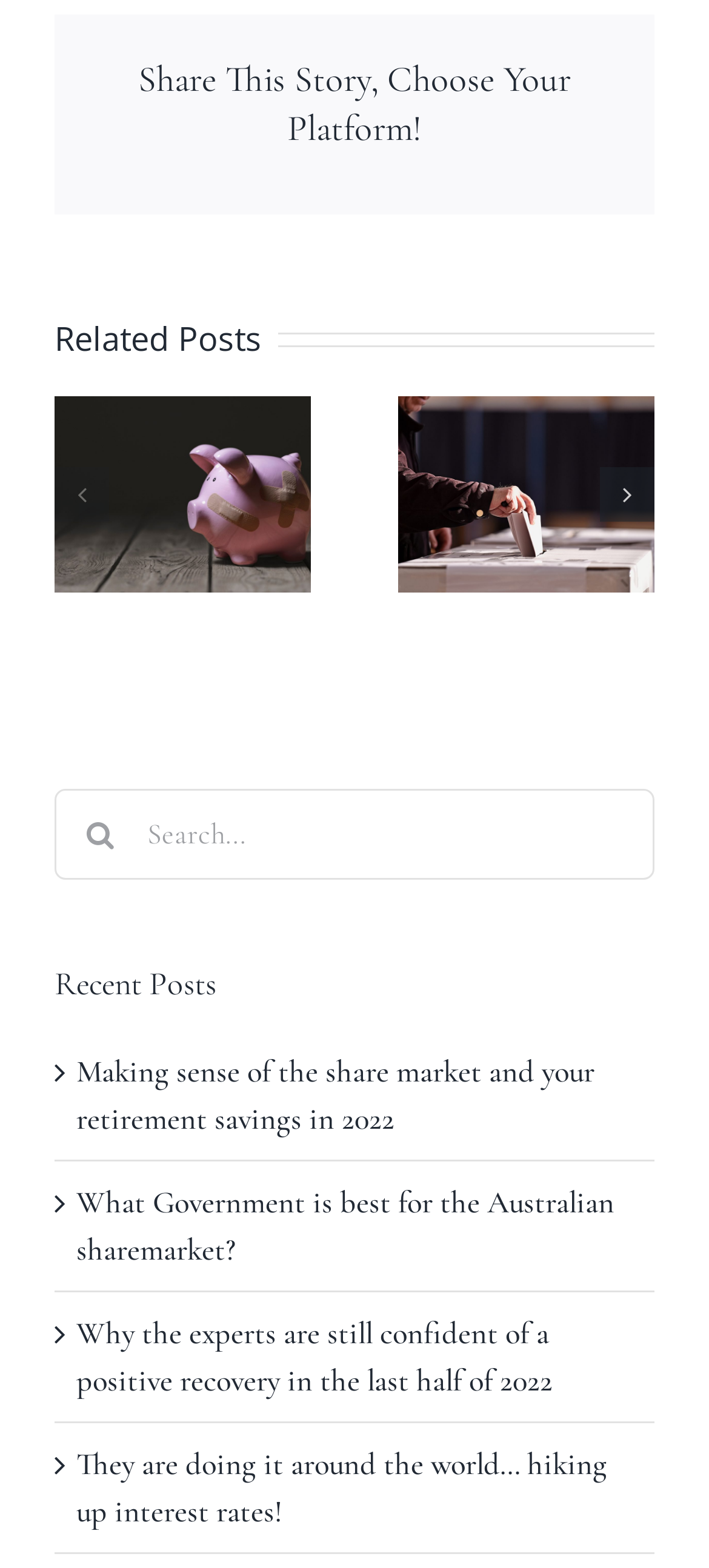Please specify the bounding box coordinates of the clickable region necessary for completing the following instruction: "Share this story on social media". The coordinates must consist of four float numbers between 0 and 1, i.e., [left, top, right, bottom].

[0.128, 0.036, 0.872, 0.099]